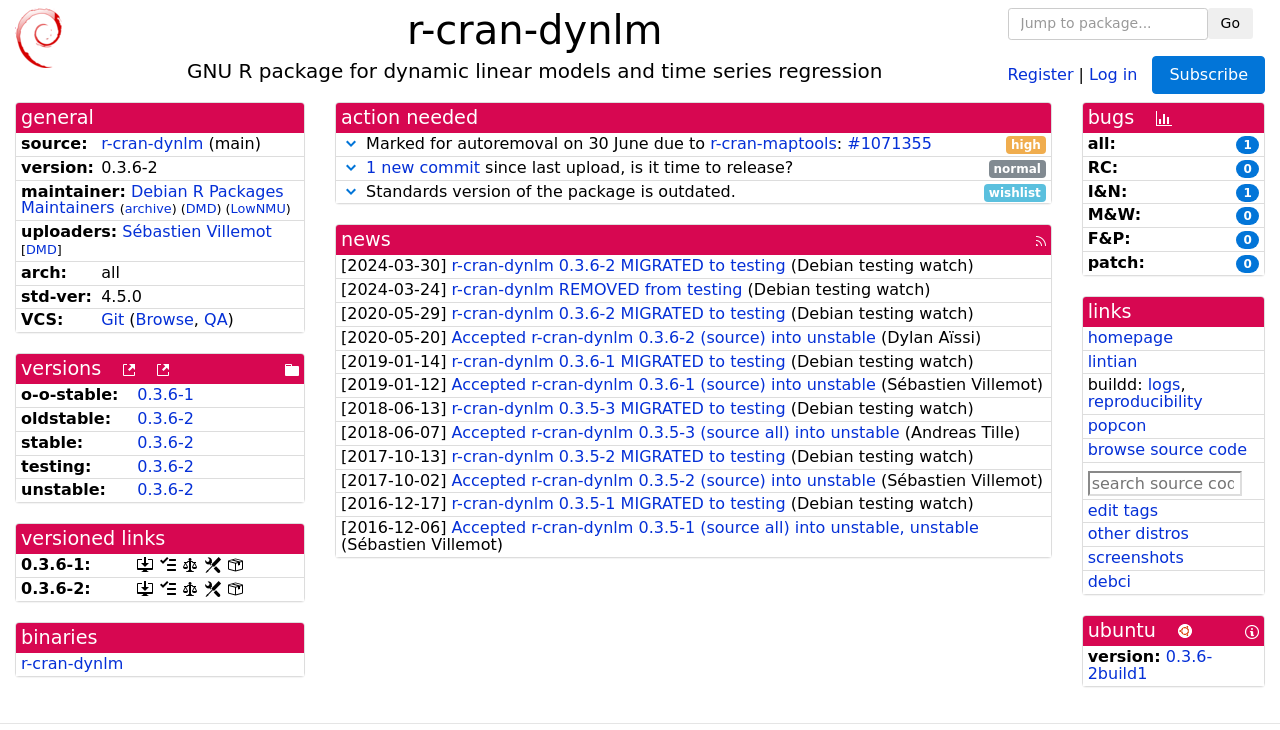Please determine the bounding box coordinates for the UI element described as: "1 new commit".

[0.286, 0.216, 0.375, 0.242]